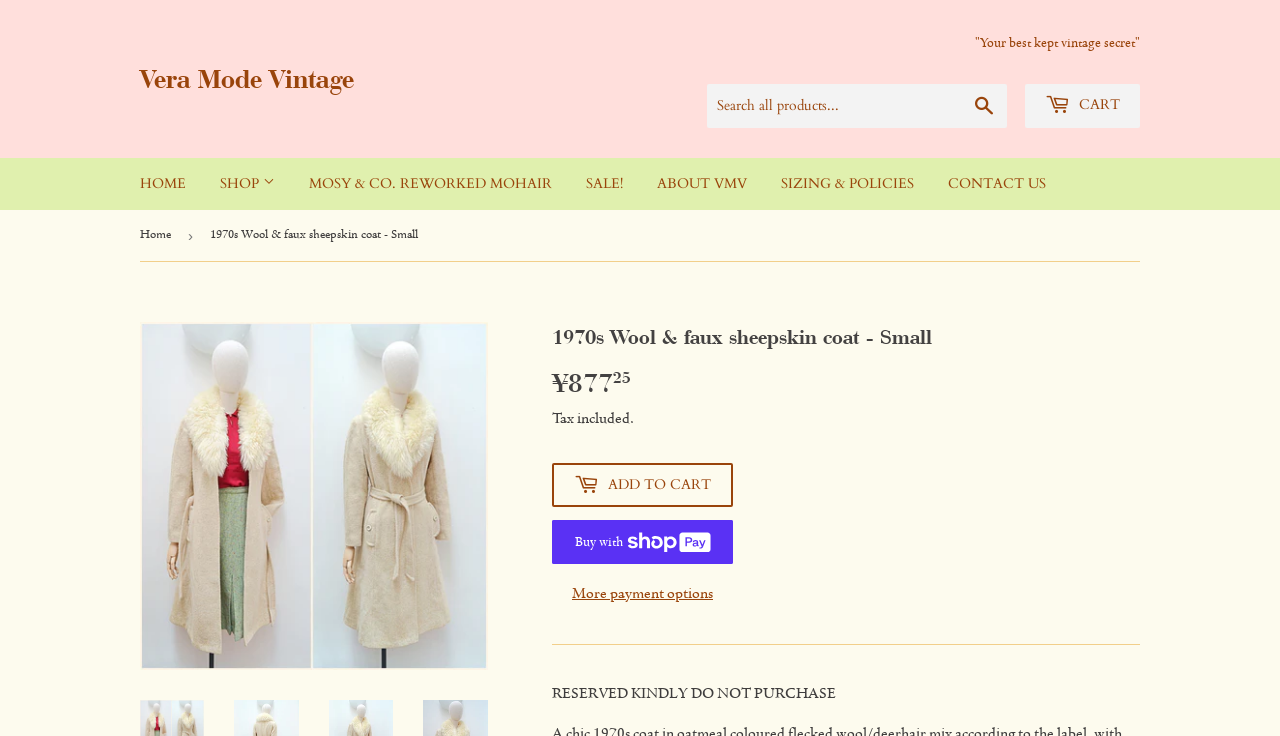Locate the bounding box coordinates of the clickable part needed for the task: "Search all products".

[0.552, 0.114, 0.787, 0.174]